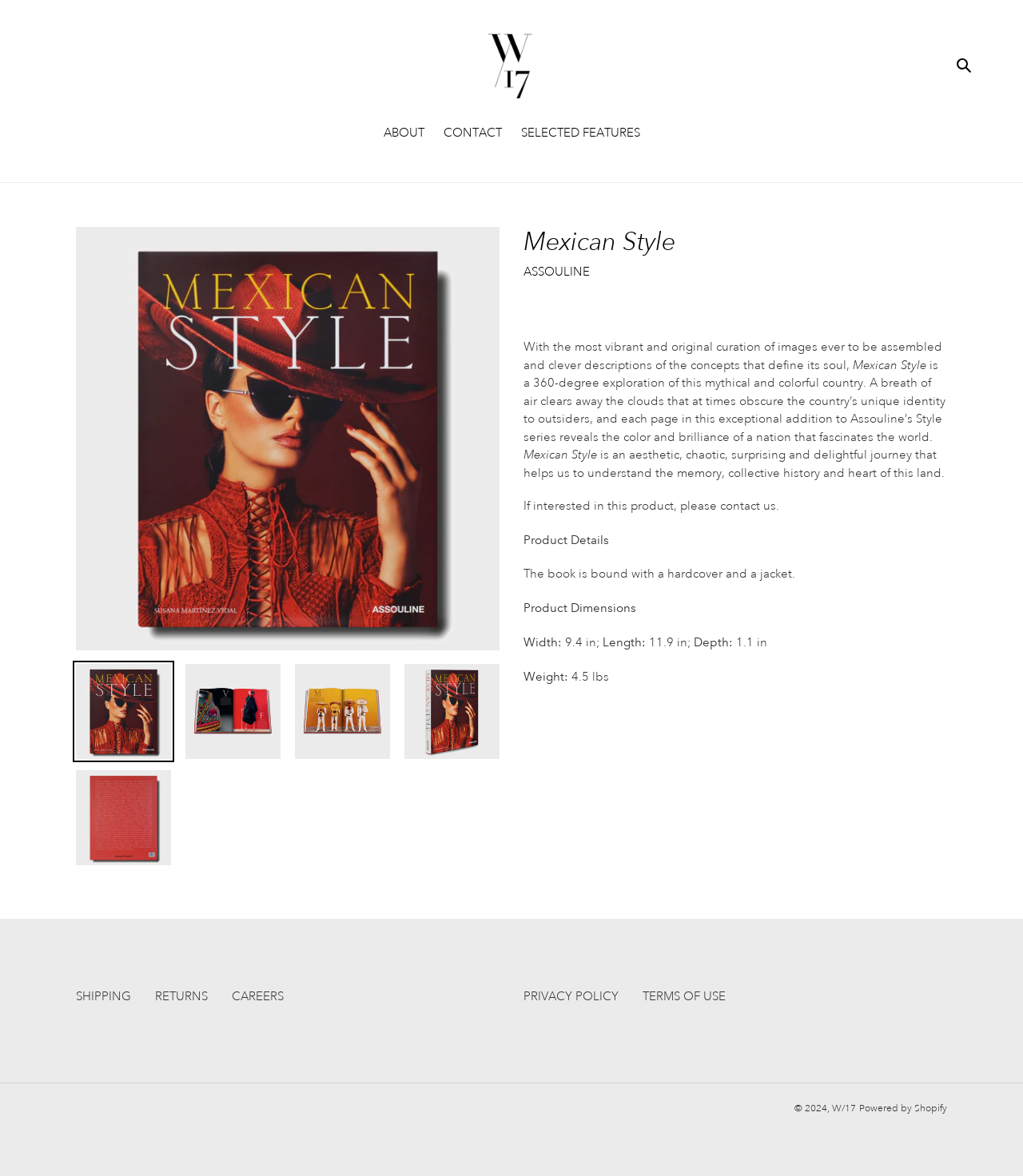Identify the bounding box coordinates of the region that needs to be clicked to carry out this instruction: "Load image into gallery viewer". Provide these coordinates as four float numbers ranging from 0 to 1, i.e., [left, top, right, bottom].

[0.071, 0.562, 0.17, 0.648]